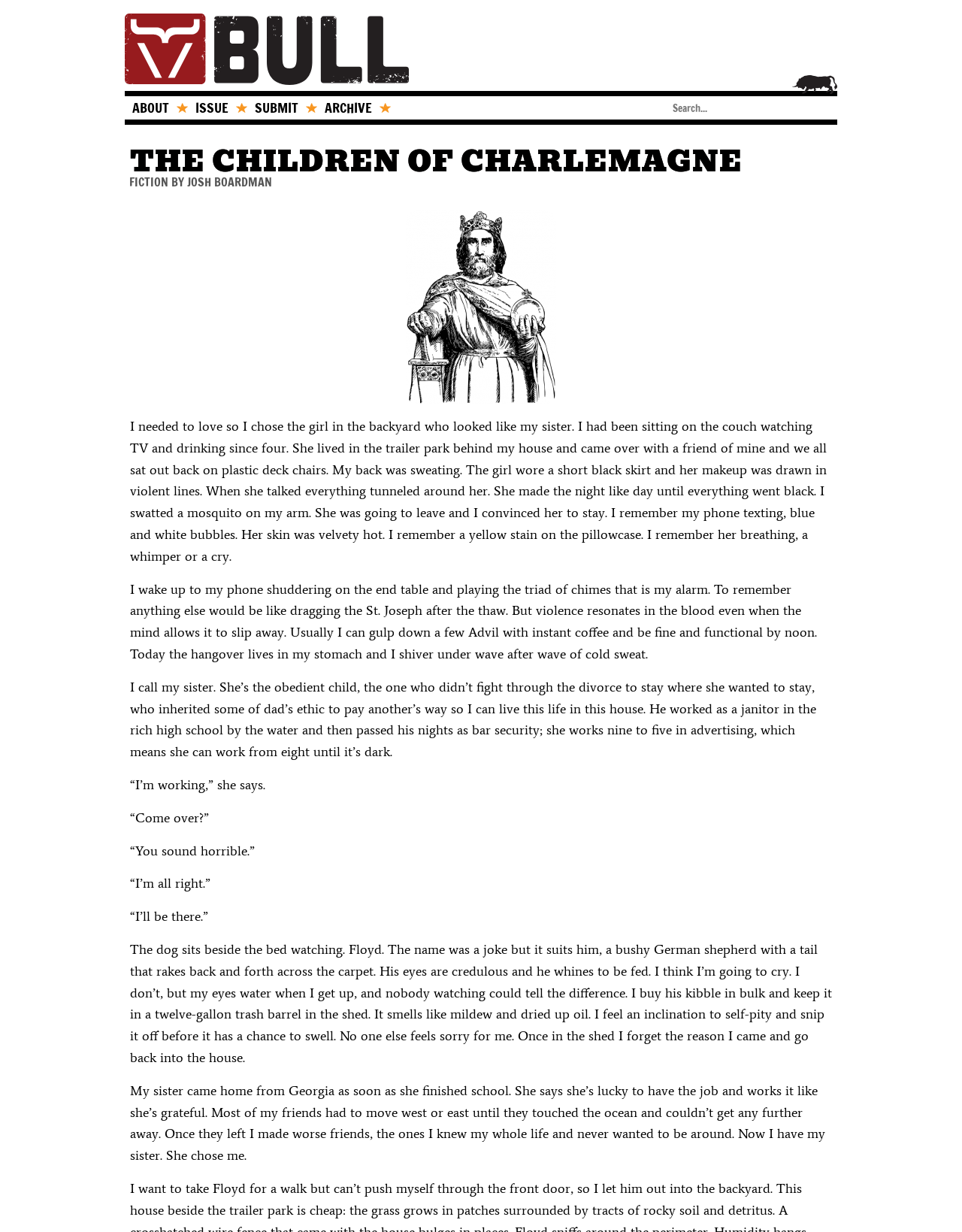Based on the image, please respond to the question with as much detail as possible:
What is the name of the dog in the story?

I found the name of the dog by reading the text which mentions 'The dog sits beside the bed watching. Floyd.' This suggests that the dog's name is Floyd.